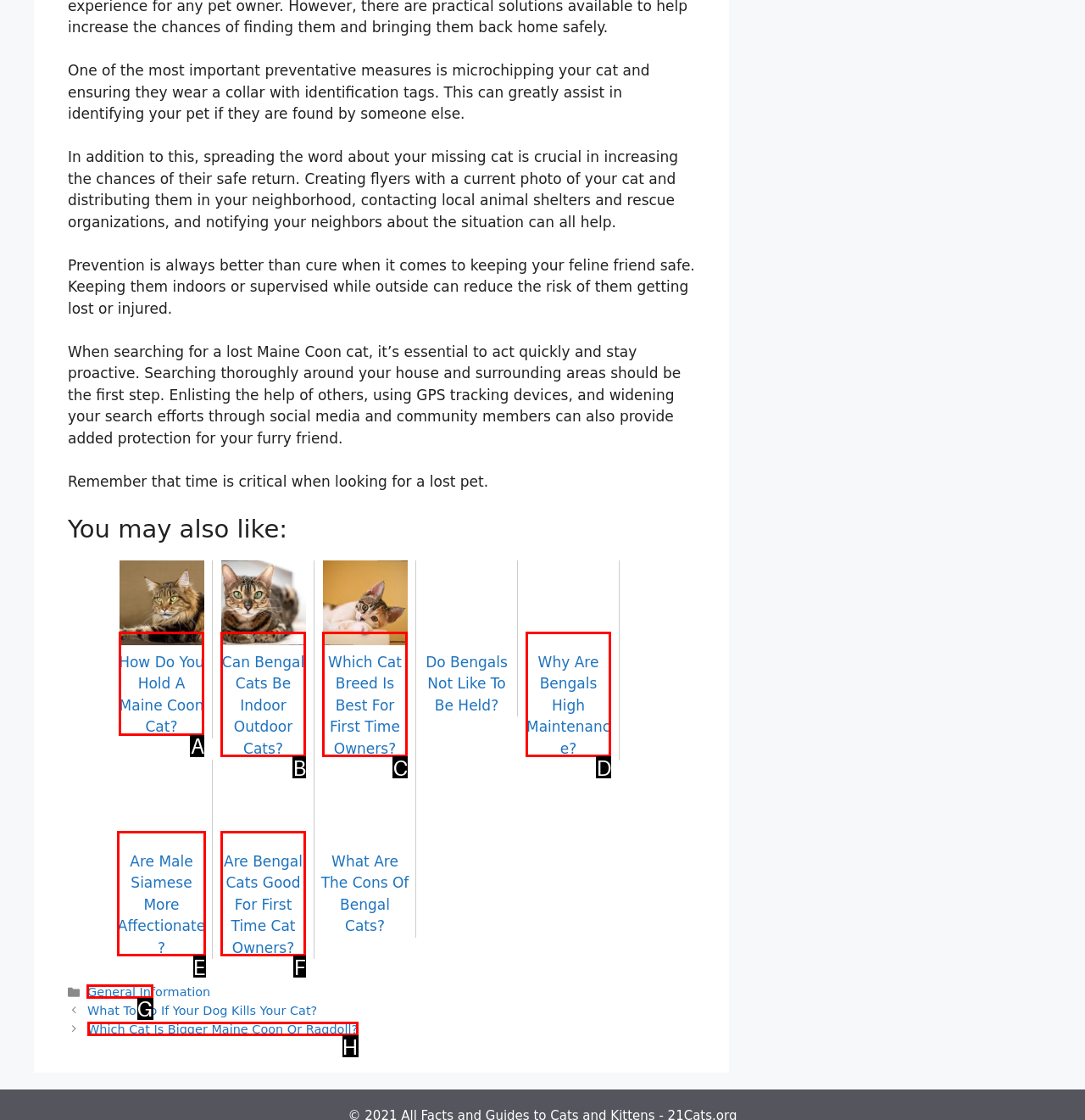Tell me which one HTML element I should click to complete the following task: Browse the categories Answer with the option's letter from the given choices directly.

G